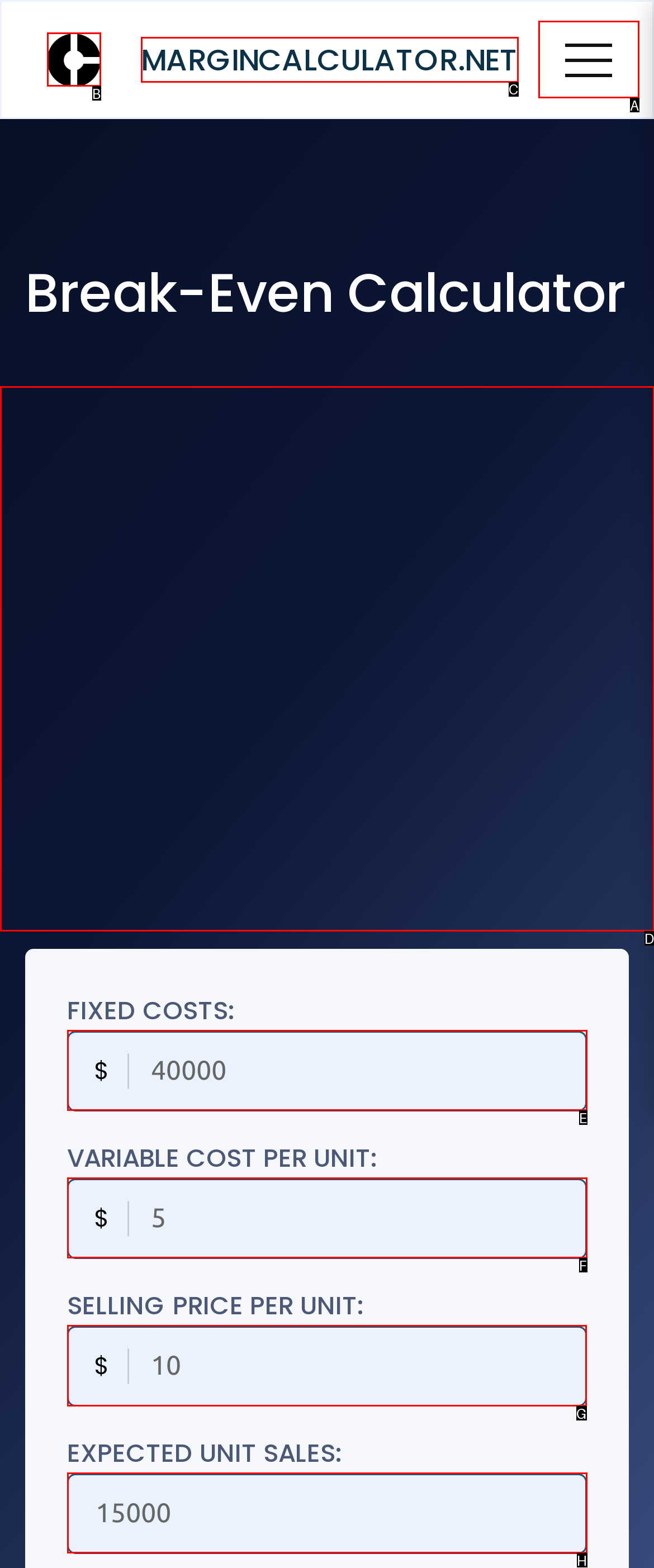Indicate the HTML element to be clicked to accomplish this task: enter selling price per unit Respond using the letter of the correct option.

G